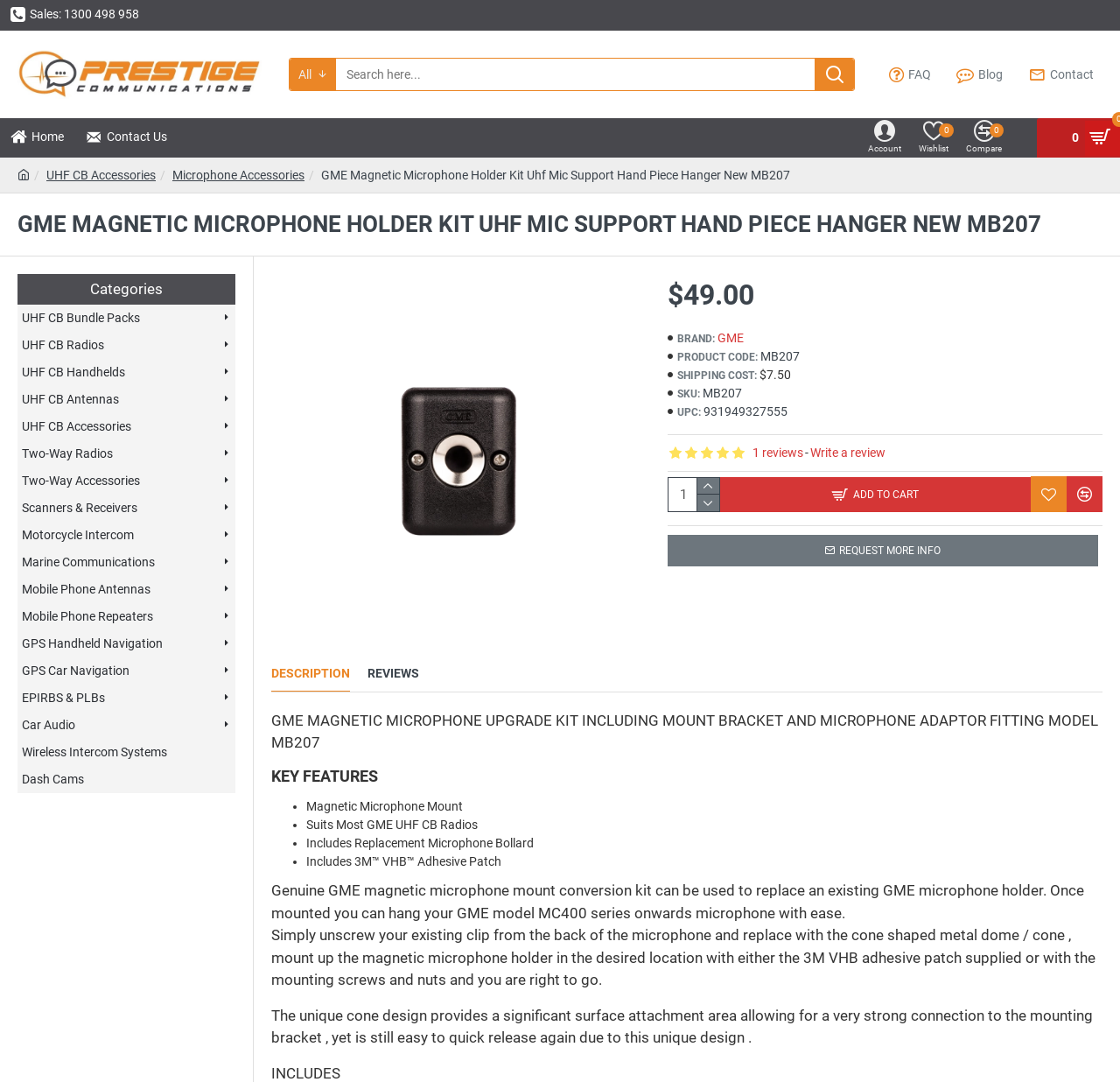Please find the bounding box coordinates of the element's region to be clicked to carry out this instruction: "Contact Prestige Communications".

[0.911, 0.053, 0.984, 0.085]